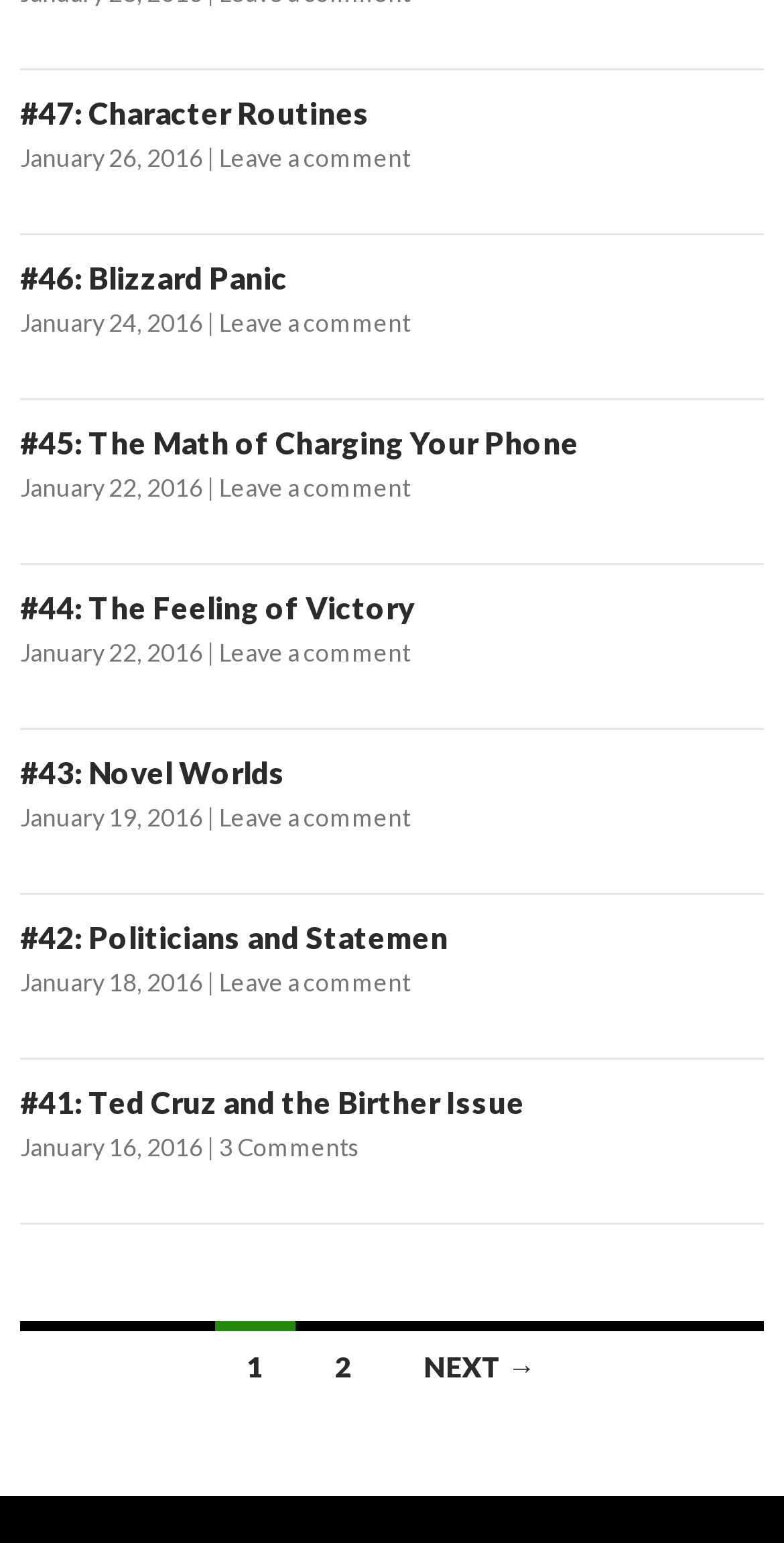Based on the element description "#43: Novel Worlds", predict the bounding box coordinates of the UI element.

[0.026, 0.489, 0.364, 0.512]